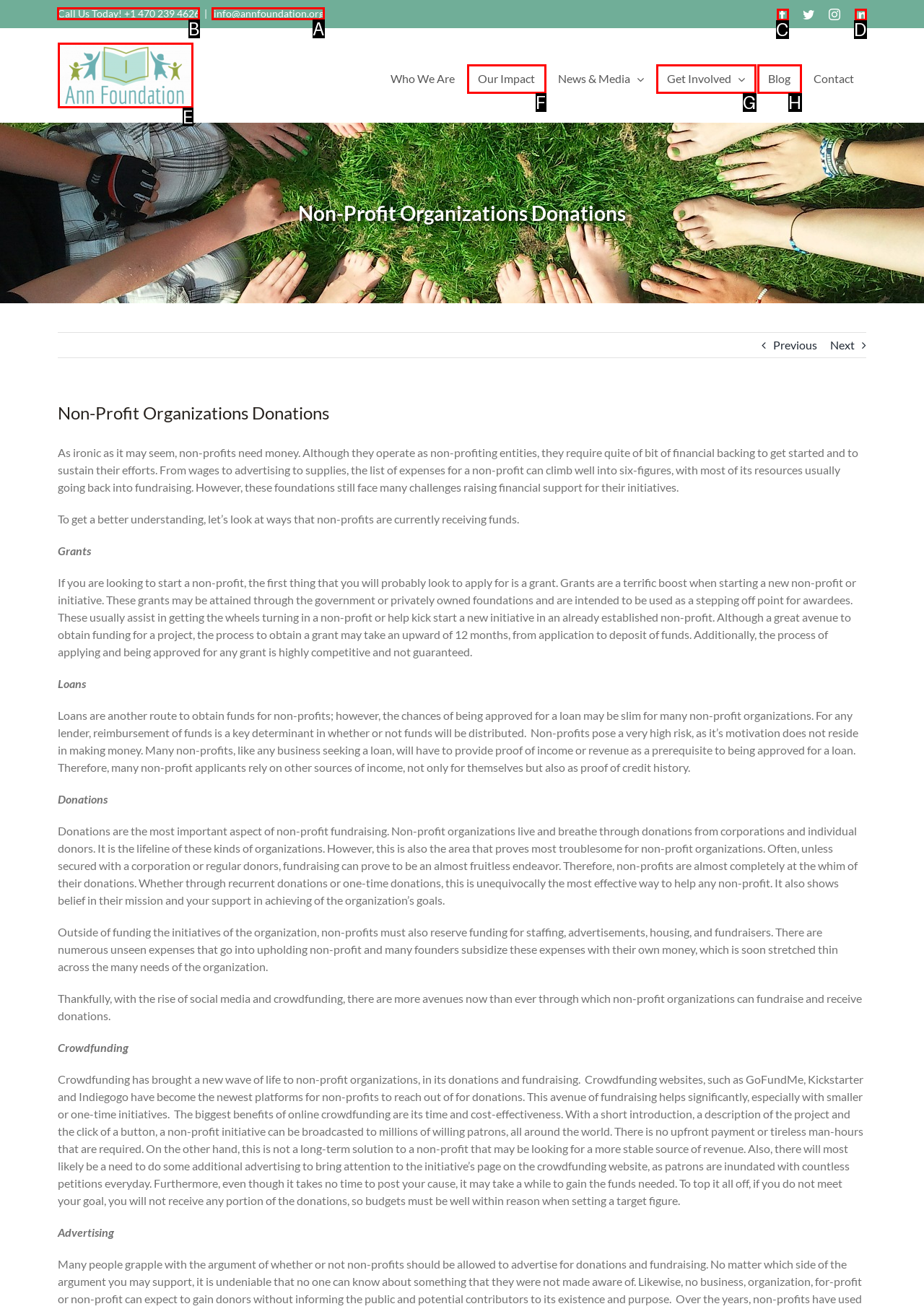Tell me which one HTML element I should click to complete the following task: Call the phone number Answer with the option's letter from the given choices directly.

B